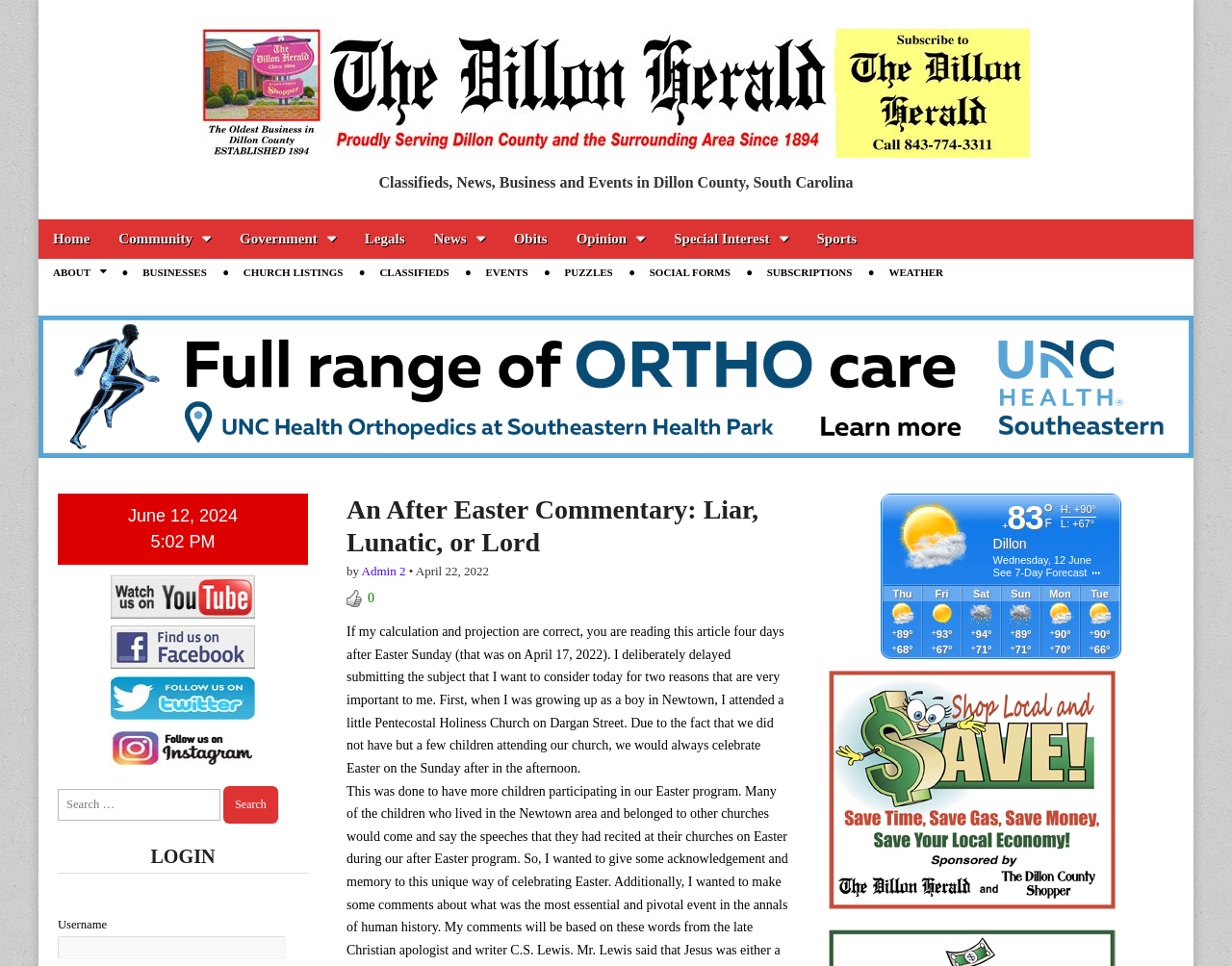Locate the bounding box coordinates of the element's region that should be clicked to carry out the following instruction: "Read the article 'An After Easter Commentary: Liar, Lunatic, or Lord'". The coordinates need to be four float numbers between 0 and 1, i.e., [left, top, right, bottom].

[0.281, 0.511, 0.641, 0.578]